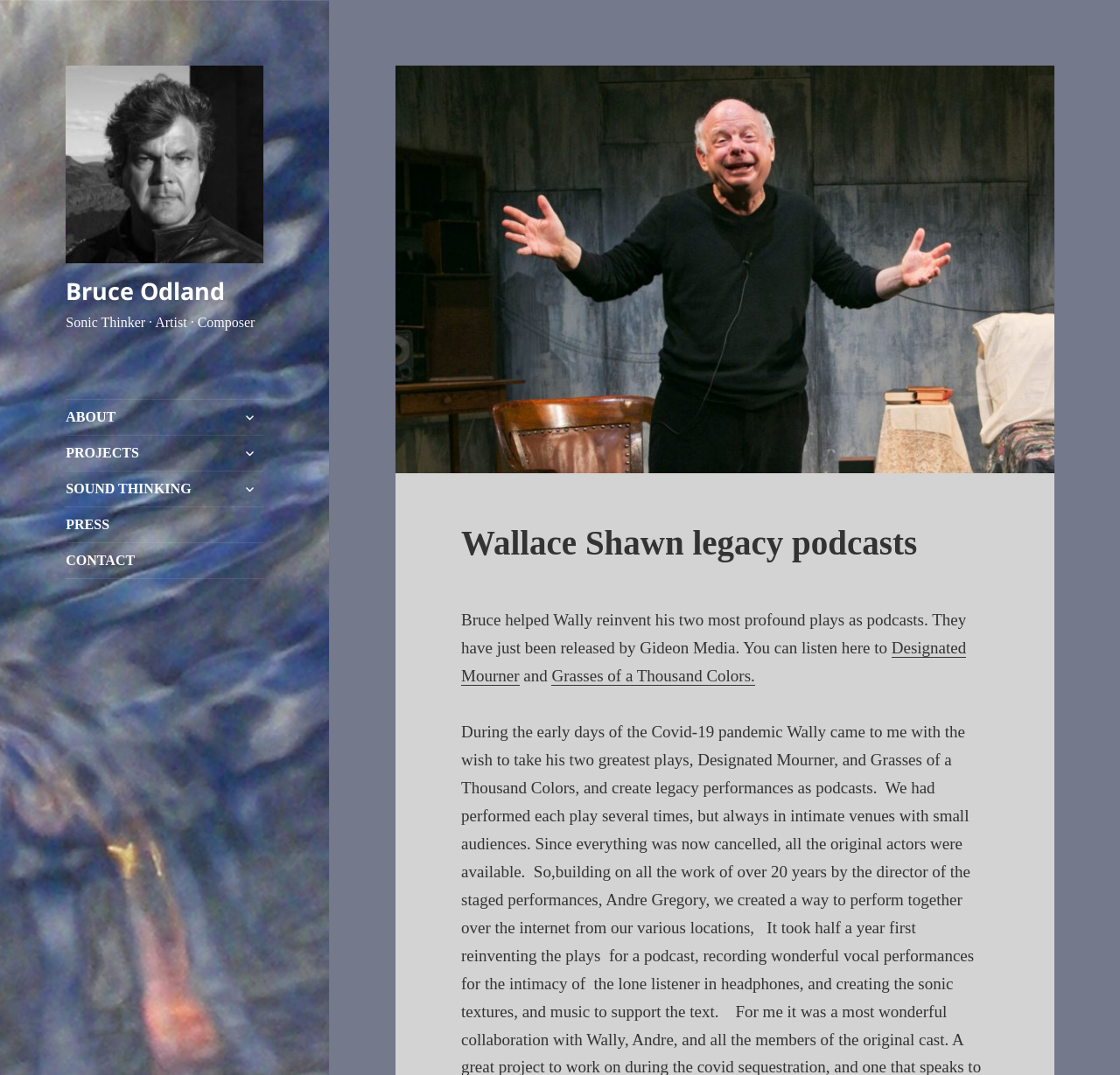Find the bounding box coordinates for the element that must be clicked to complete the instruction: "Explore Grasses of a Thousand Colors podcast". The coordinates should be four float numbers between 0 and 1, indicated as [left, top, right, bottom].

[0.493, 0.62, 0.674, 0.638]